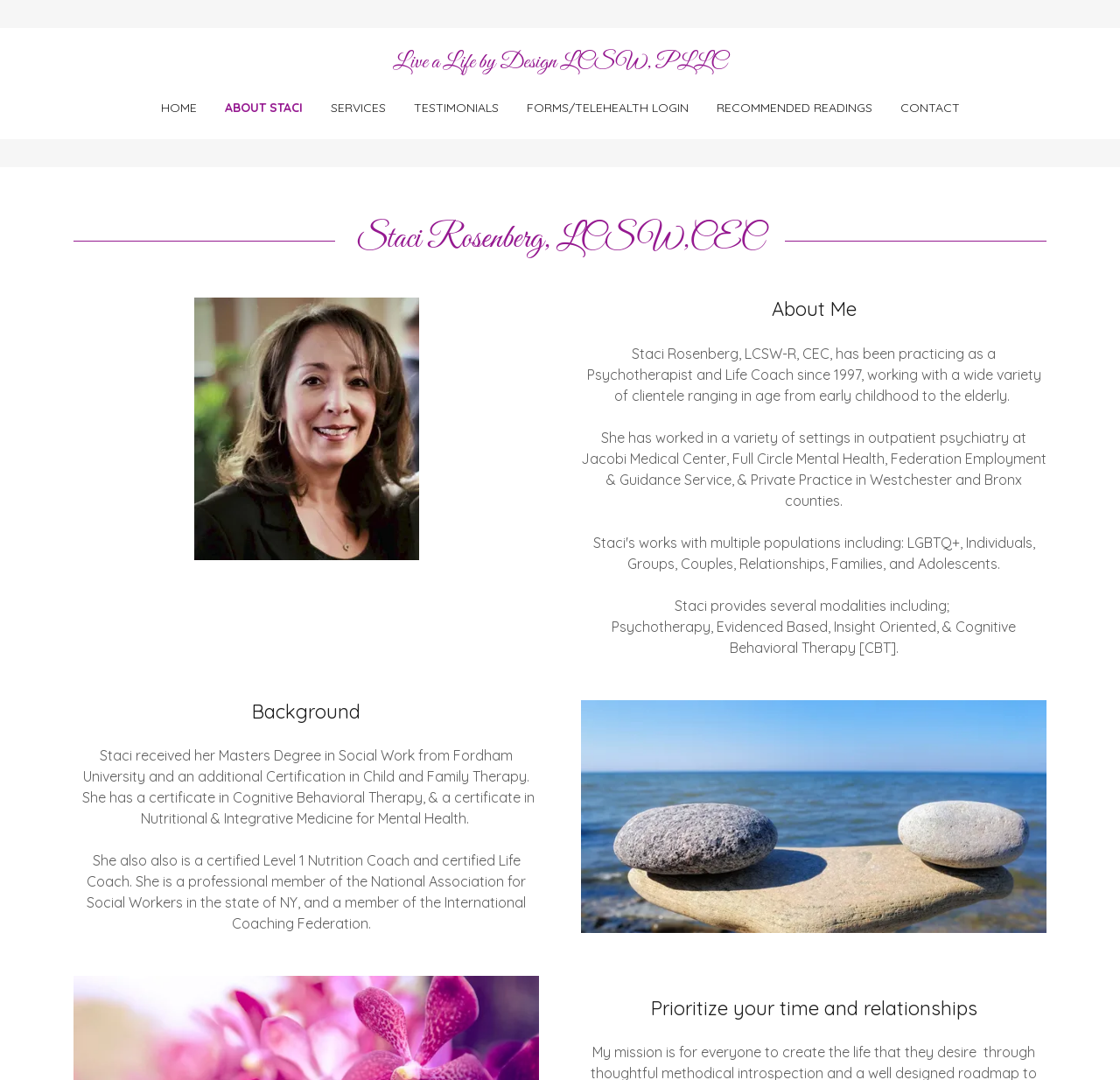Given the element description, predict the bounding box coordinates in the format (top-left x, top-left y, bottom-right x, bottom-right y), using floating point numbers between 0 and 1: Testimonials

[0.364, 0.085, 0.45, 0.114]